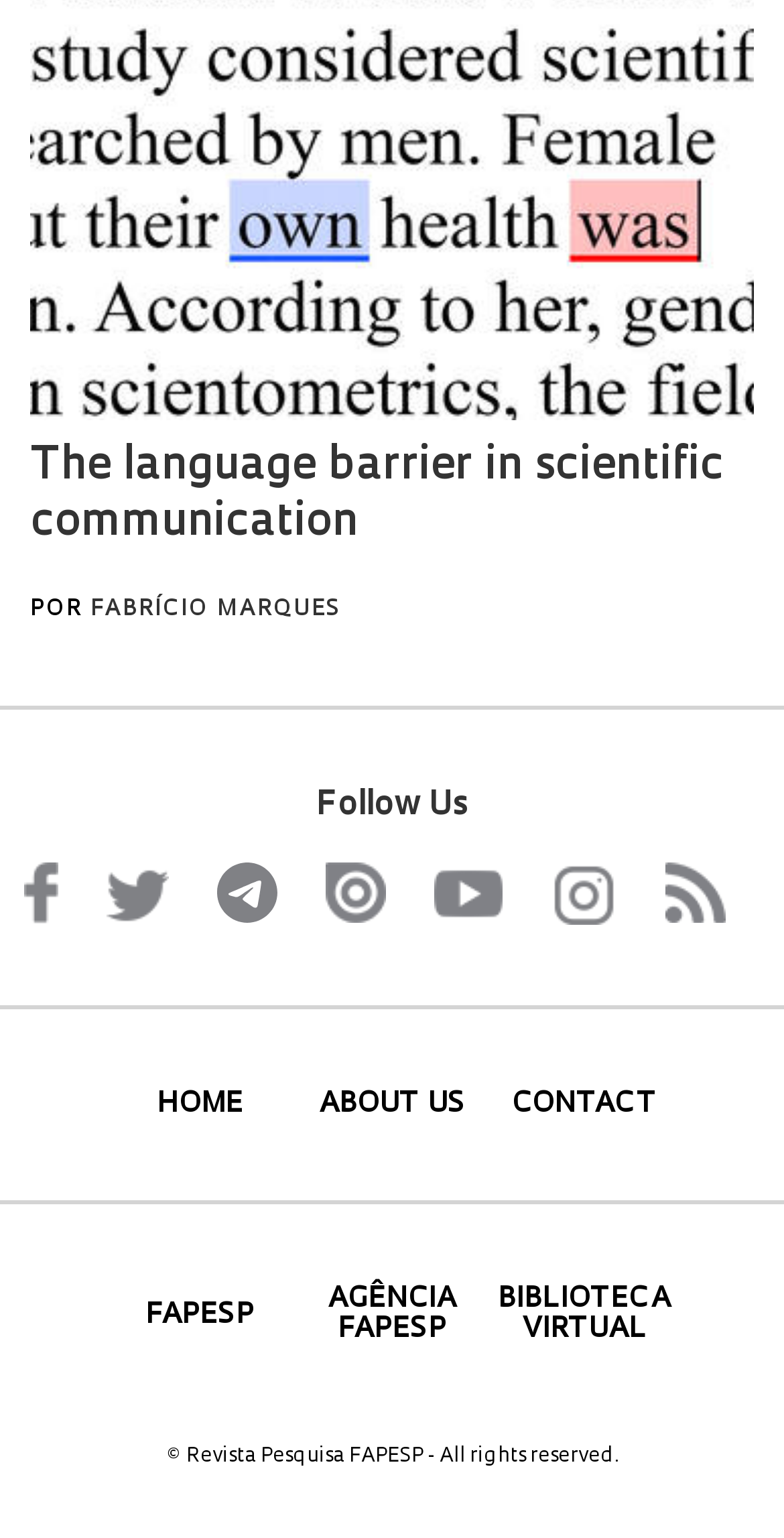Please answer the following question using a single word or phrase: 
What is the copyright information?

© Revista Pesquisa FAPESP - All rights reserved.